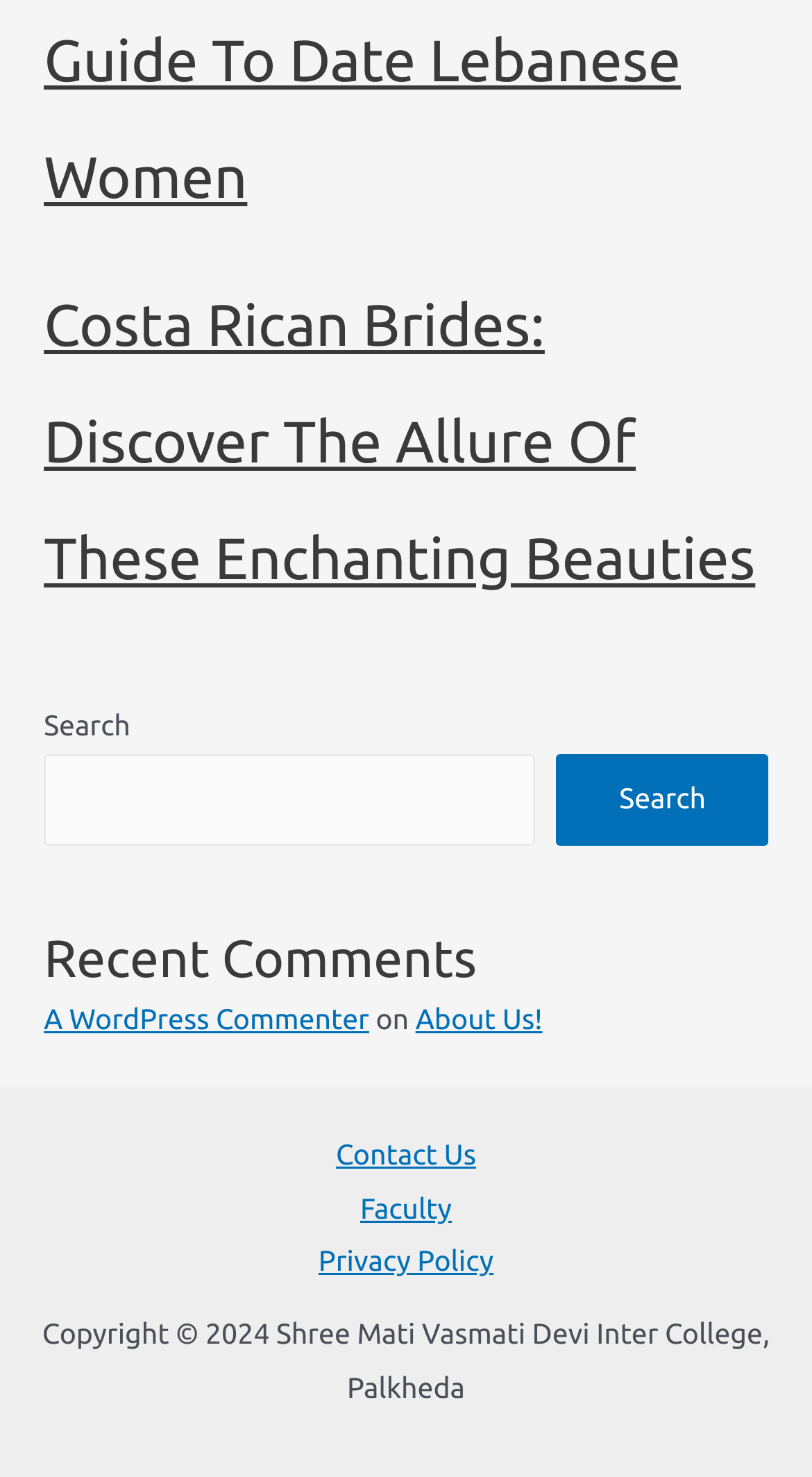From the webpage screenshot, predict the bounding box of the UI element that matches this description: "Guide To Date Lebanese Women".

[0.054, 0.019, 0.839, 0.142]